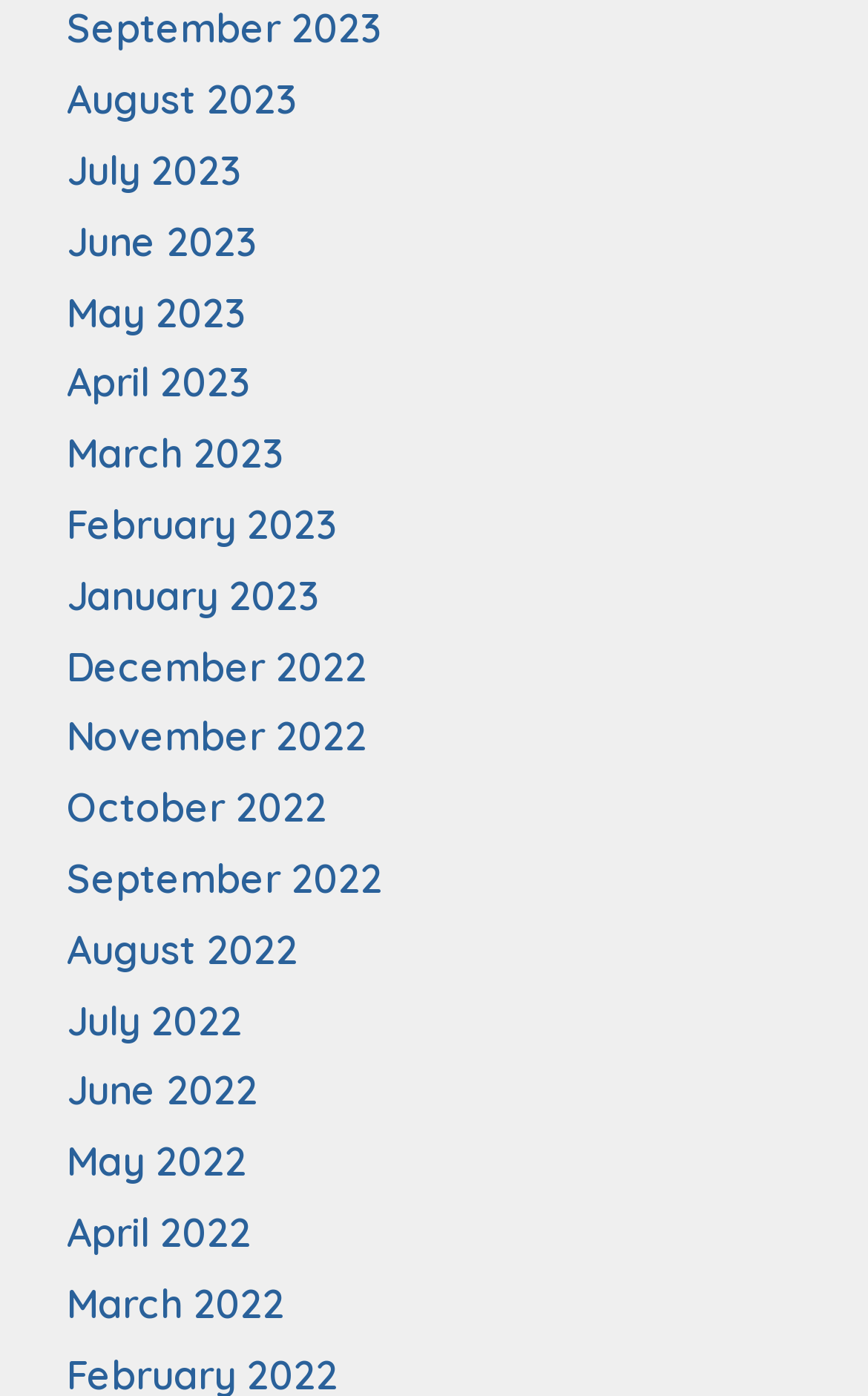Give a short answer using one word or phrase for the question:
What is the earliest month listed?

September 2022